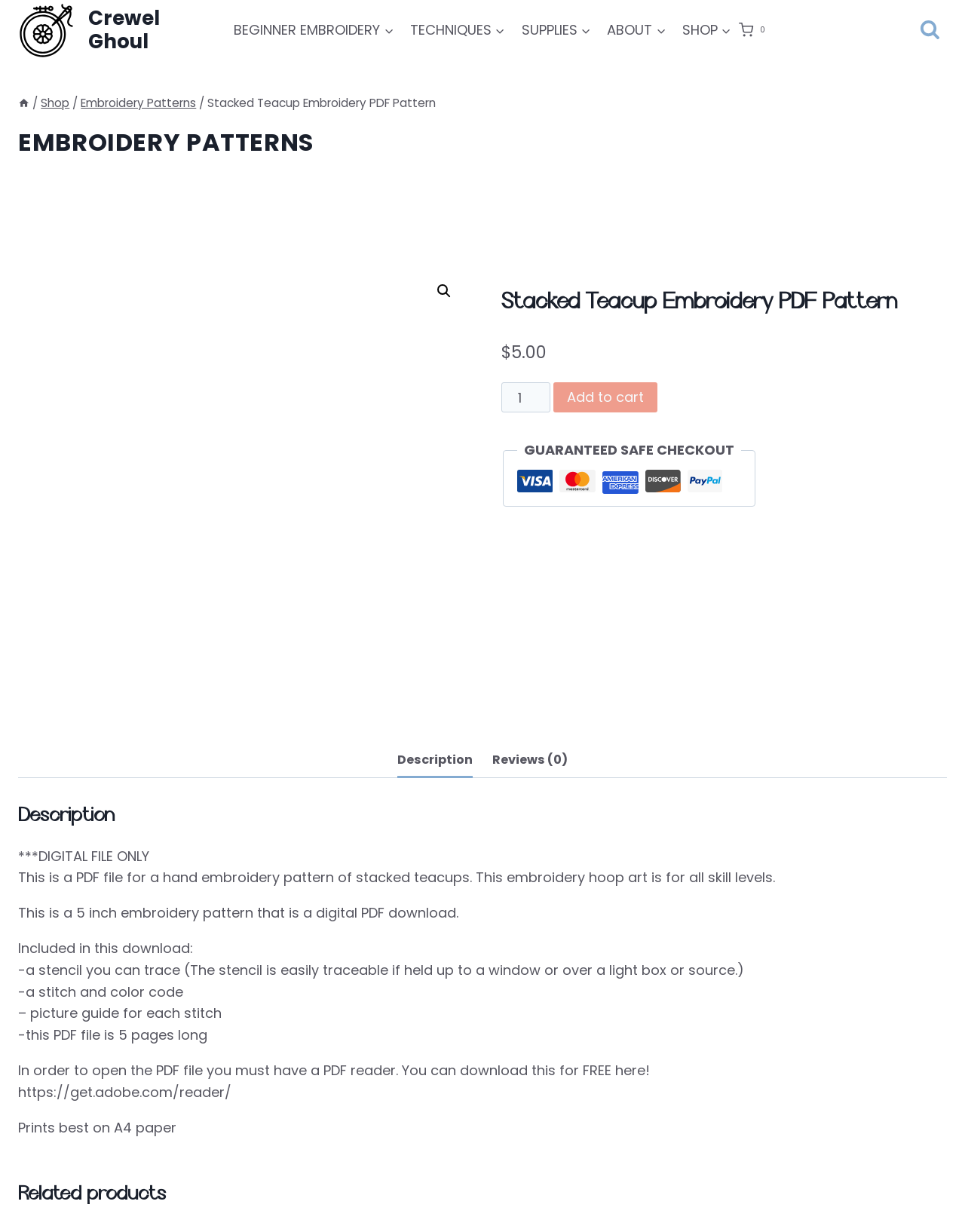Please indicate the bounding box coordinates of the element's region to be clicked to achieve the instruction: "Search for 'teacup embroidery pattern'". Provide the coordinates as four float numbers between 0 and 1, i.e., [left, top, right, bottom].

[0.446, 0.225, 0.474, 0.247]